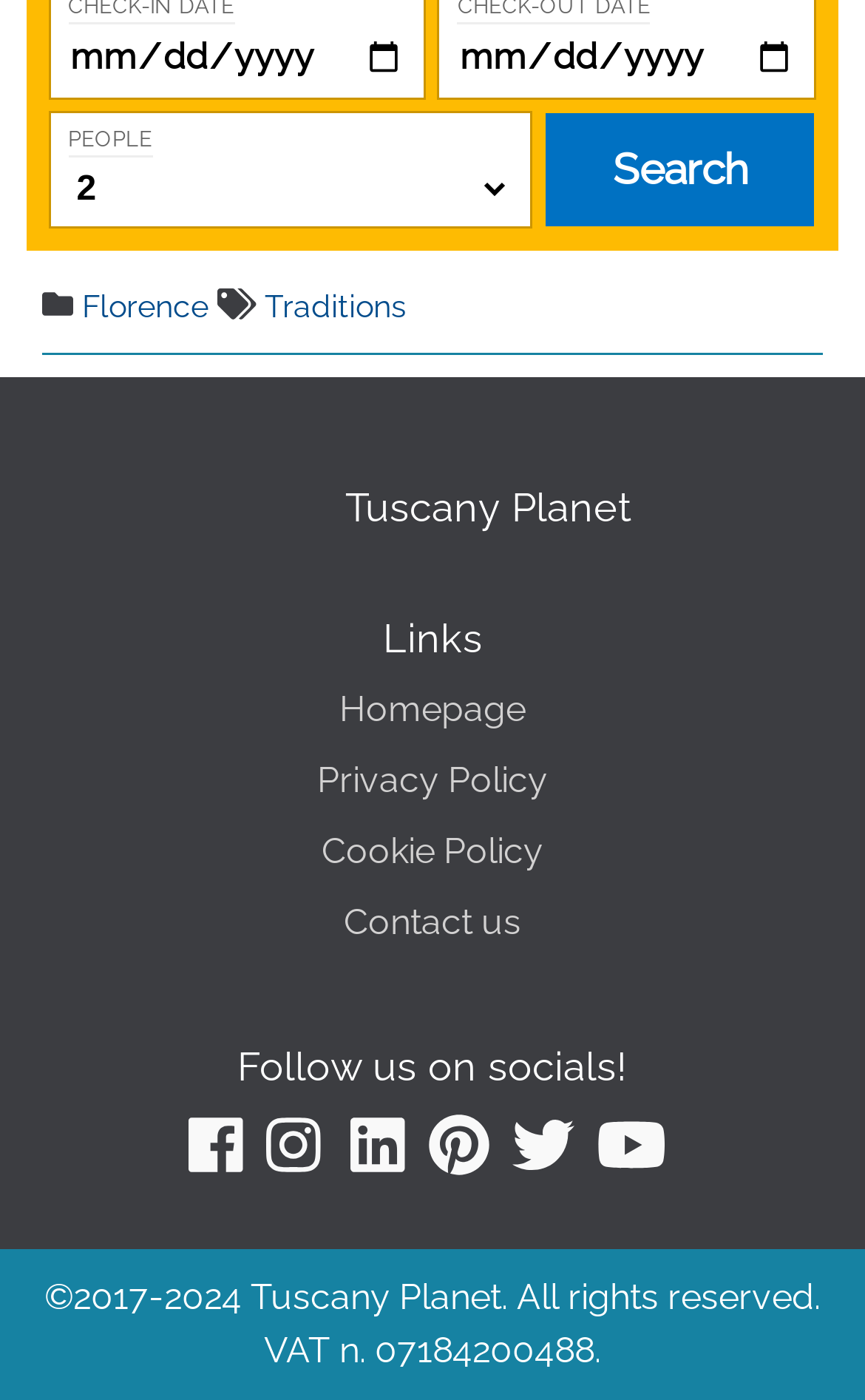Please specify the bounding box coordinates of the element that should be clicked to execute the given instruction: 'Select the month'. Ensure the coordinates are four float numbers between 0 and 1, expressed as [left, top, right, bottom].

[0.078, 0.024, 0.16, 0.057]